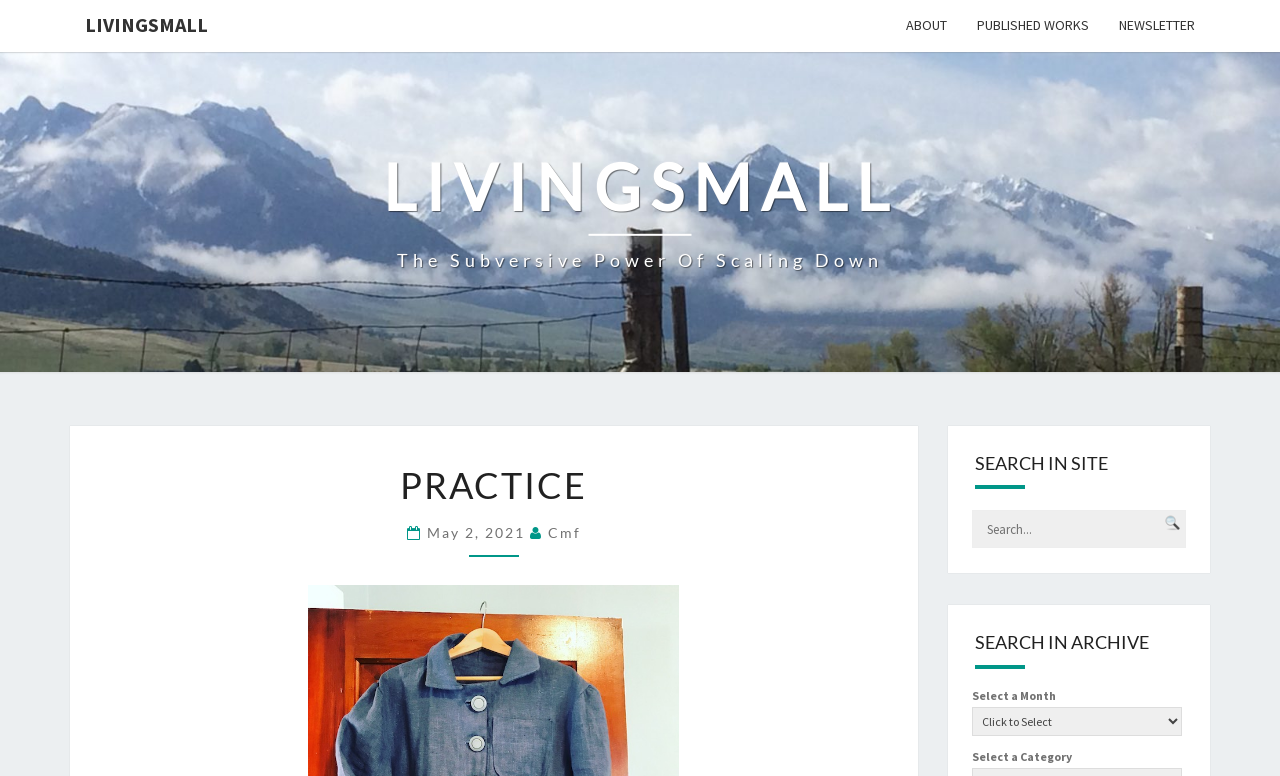Can you identify the bounding box coordinates of the clickable region needed to carry out this instruction: 'Click on the NEWSLETTER link'? The coordinates should be four float numbers within the range of 0 to 1, stated as [left, top, right, bottom].

[0.862, 0.0, 0.945, 0.067]